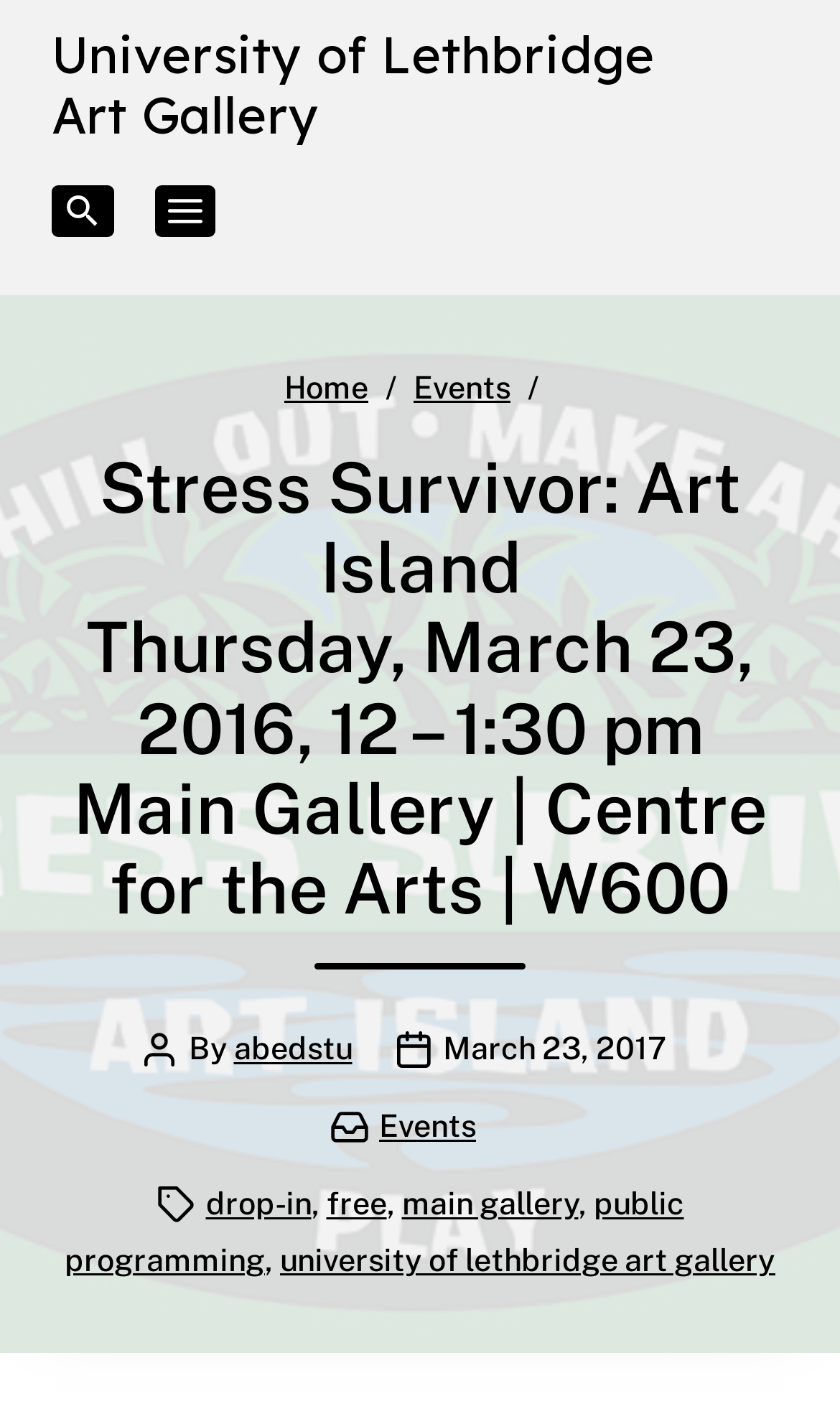Could you find the bounding box coordinates of the clickable area to complete this instruction: "view events"?

[0.492, 0.262, 0.608, 0.288]